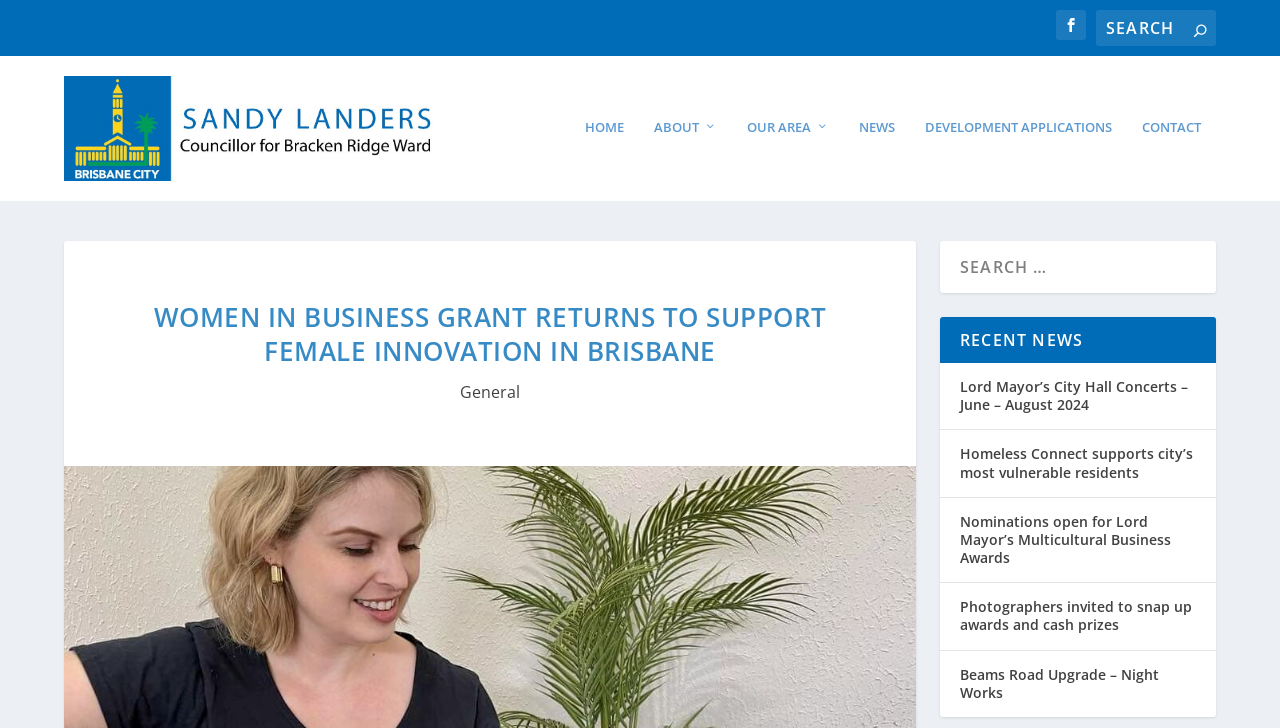How many search boxes are on the webpage?
Based on the image, respond with a single word or phrase.

2